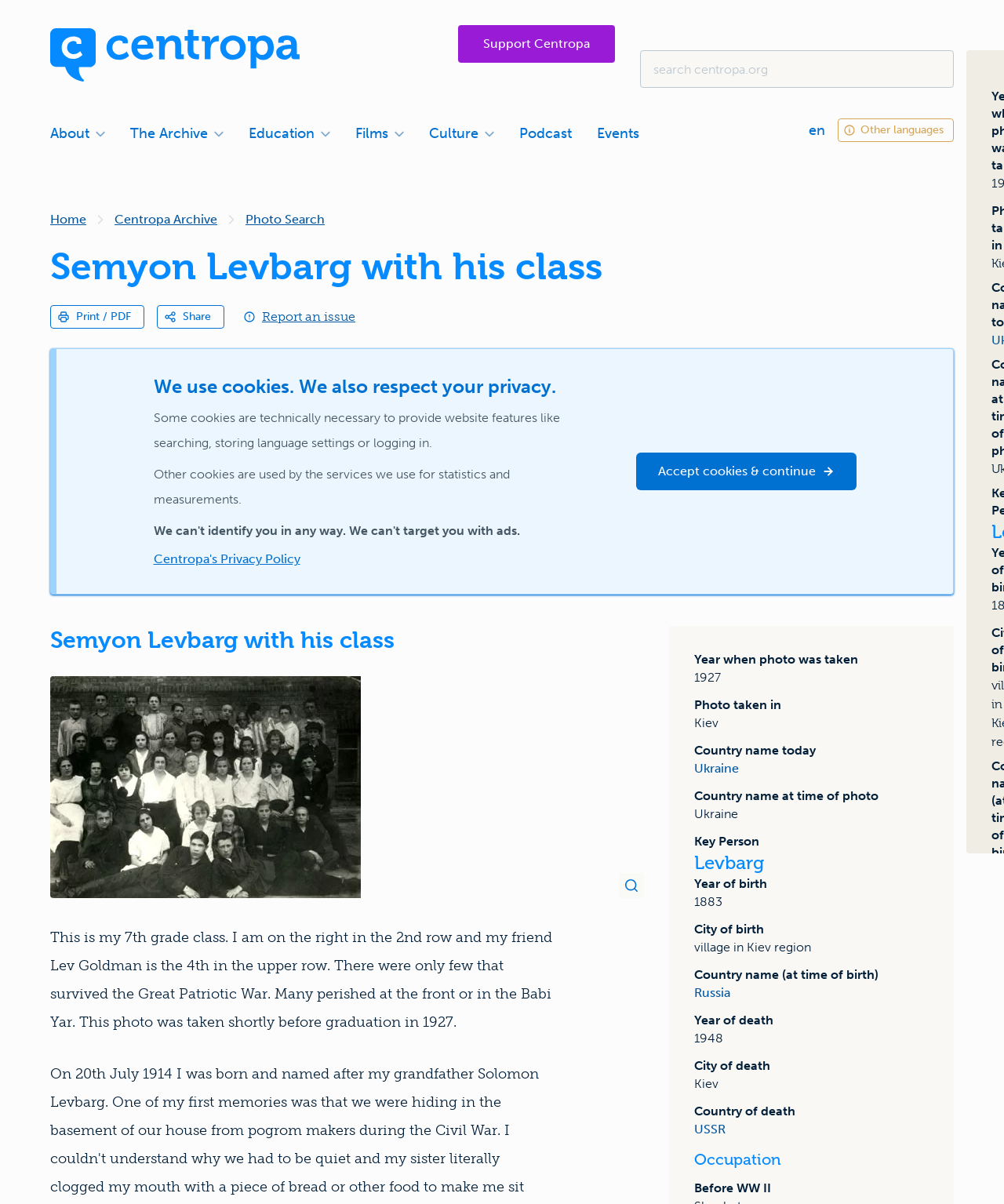Using the provided element description: "Accept cookies & continue", identify the bounding box coordinates. The coordinates should be four floats between 0 and 1 in the order [left, top, right, bottom].

[0.633, 0.376, 0.853, 0.407]